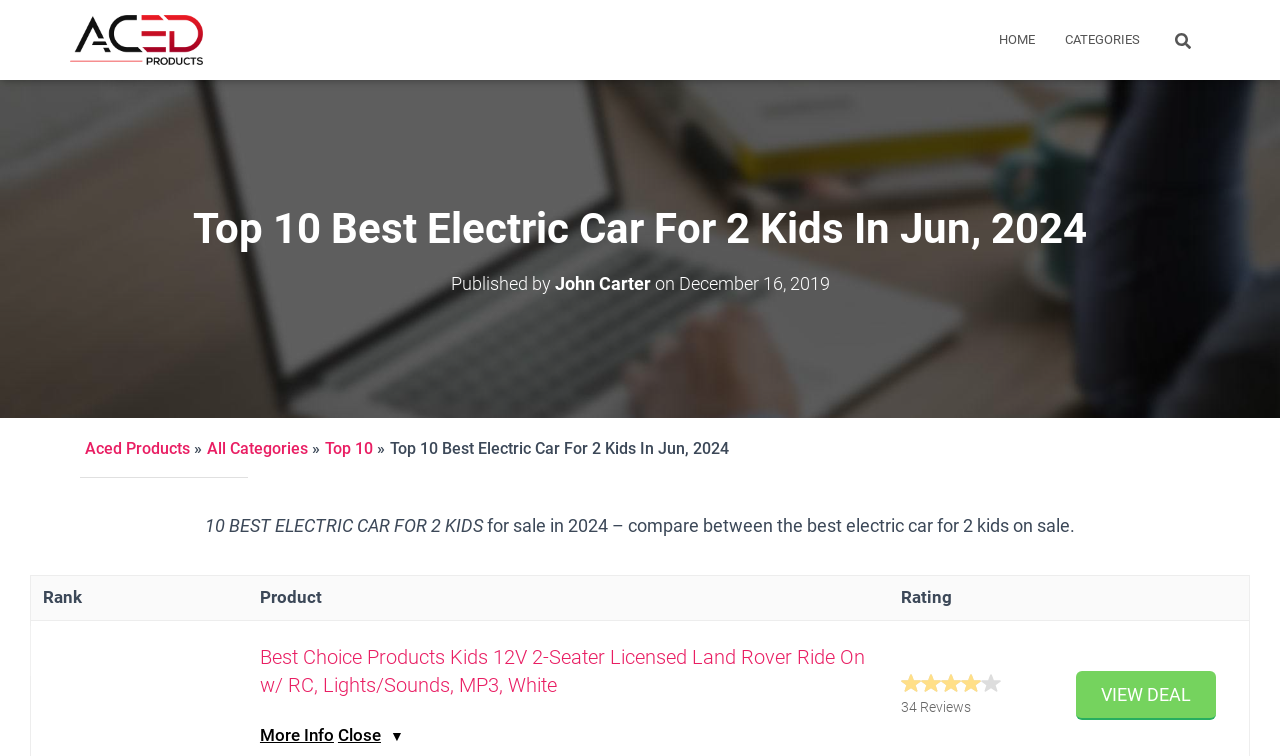Please find the bounding box for the UI component described as follows: "Categories".

[0.82, 0.02, 0.902, 0.086]